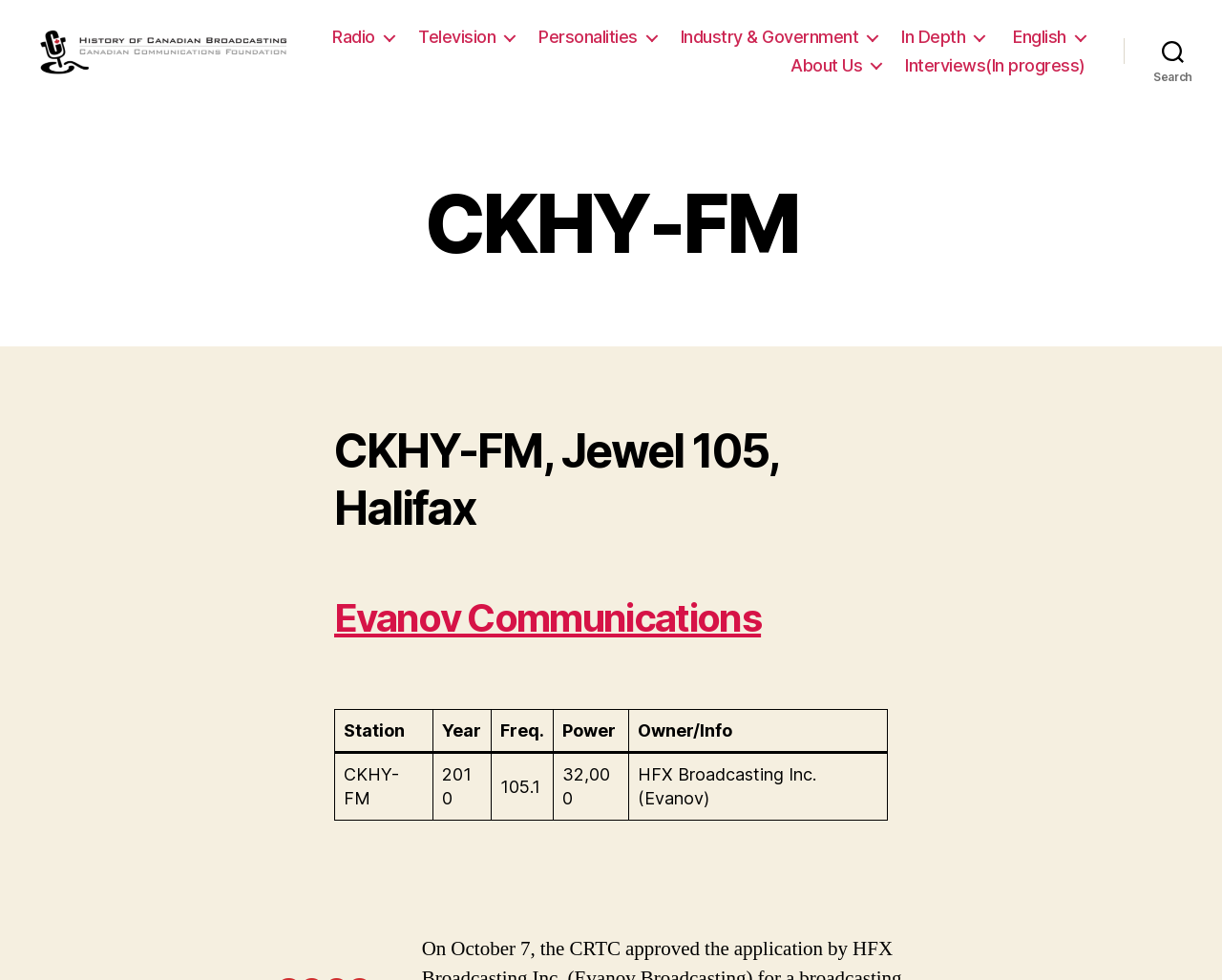Determine the bounding box coordinates for the UI element described. Format the coordinates as (top-left x, top-left y, bottom-right x, bottom-right y) and ensure all values are between 0 and 1. Element description: Industry & Government

[0.639, 0.033, 0.801, 0.054]